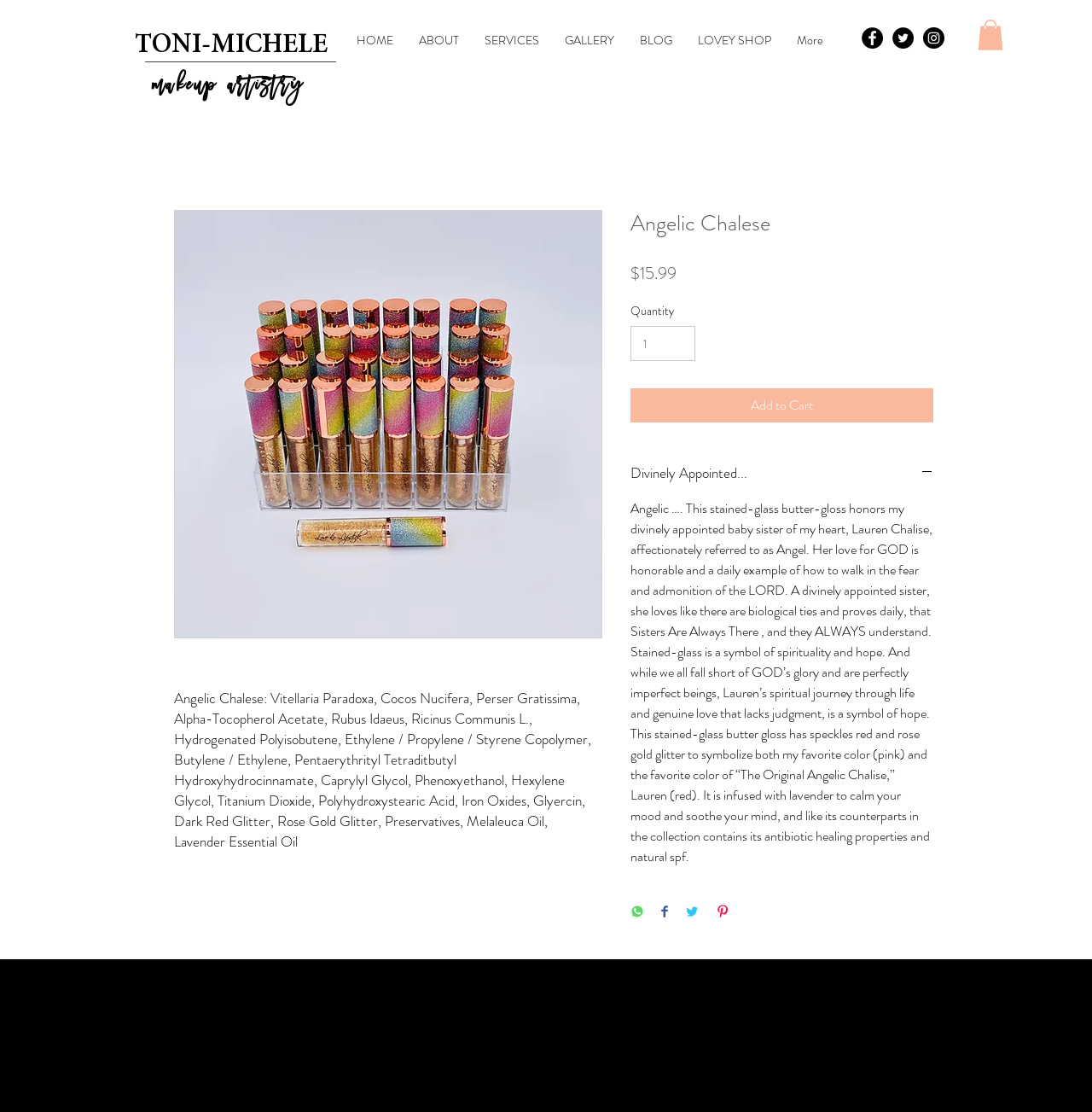Can you show the bounding box coordinates of the region to click on to complete the task described in the instruction: "Click on the 'LOVEY SHOP' link"?

[0.627, 0.027, 0.718, 0.046]